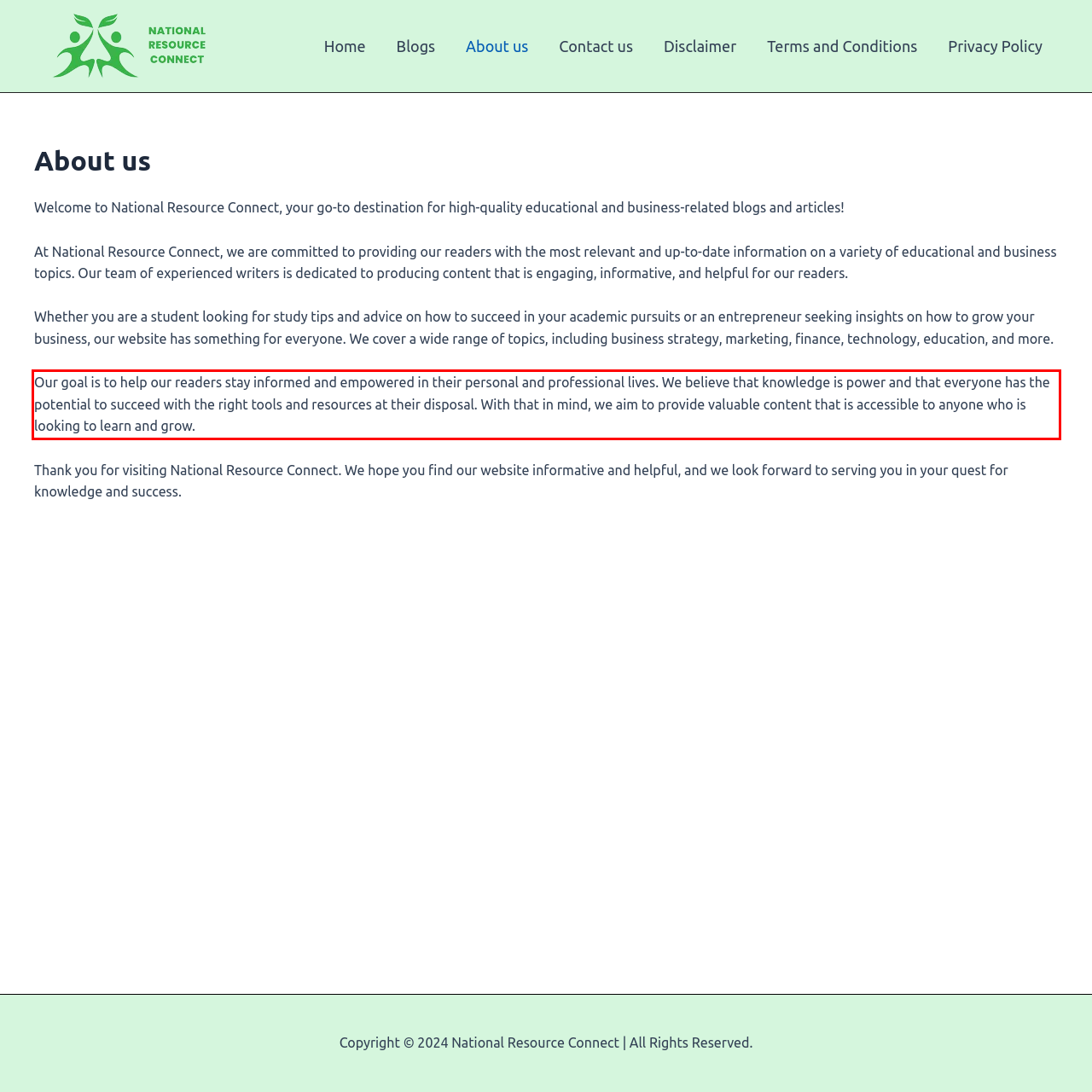You have a screenshot of a webpage with a red bounding box. Identify and extract the text content located inside the red bounding box.

Our goal is to help our readers stay informed and empowered in their personal and professional lives. We believe that knowledge is power and that everyone has the potential to succeed with the right tools and resources at their disposal. With that in mind, we aim to provide valuable content that is accessible to anyone who is looking to learn and grow.